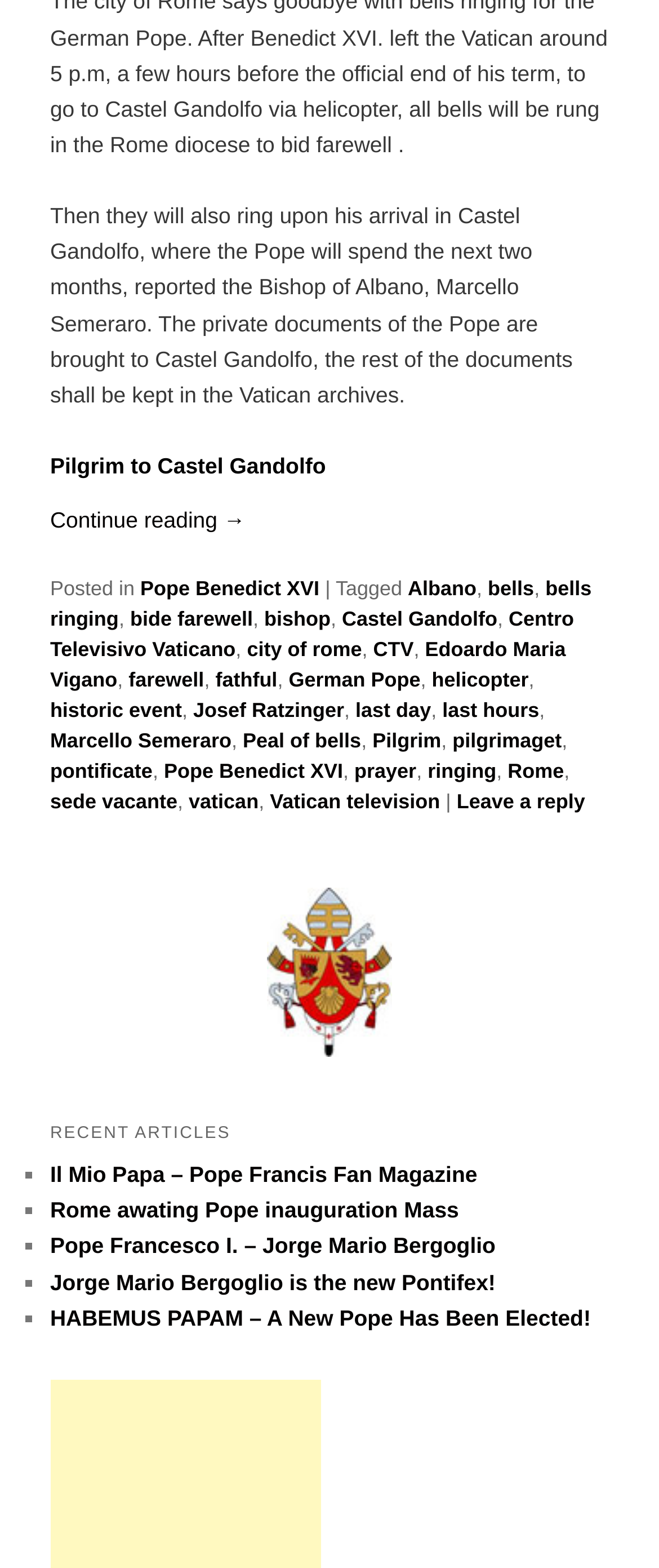What is the Pope doing in Castel Gandolfo?
Provide a one-word or short-phrase answer based on the image.

Spending two months